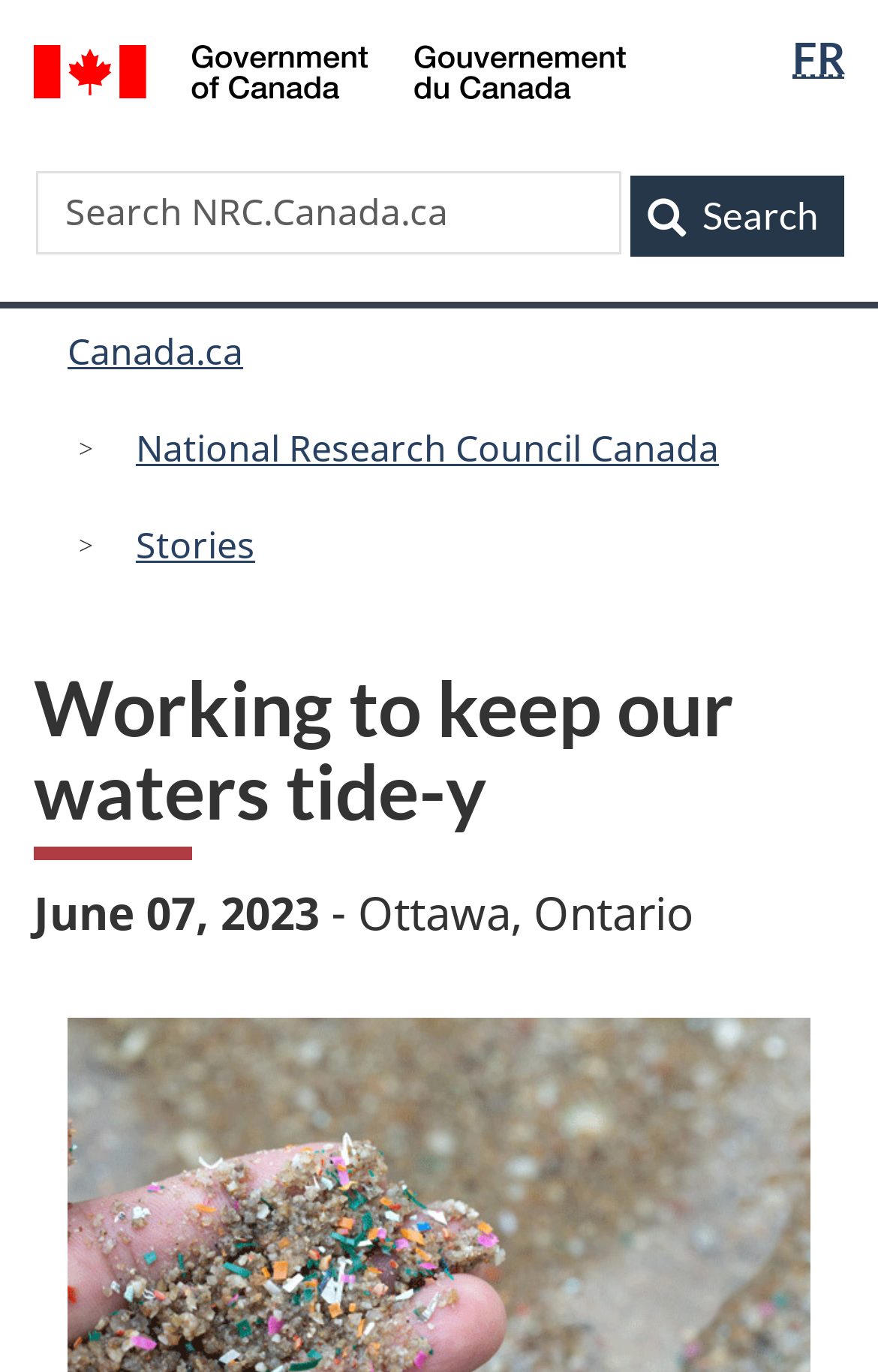Could you determine the bounding box coordinates of the clickable element to complete the instruction: "Go to National Research Council Canada"? Provide the coordinates as four float numbers between 0 and 1, i.e., [left, top, right, bottom].

[0.129, 0.3, 0.844, 0.353]